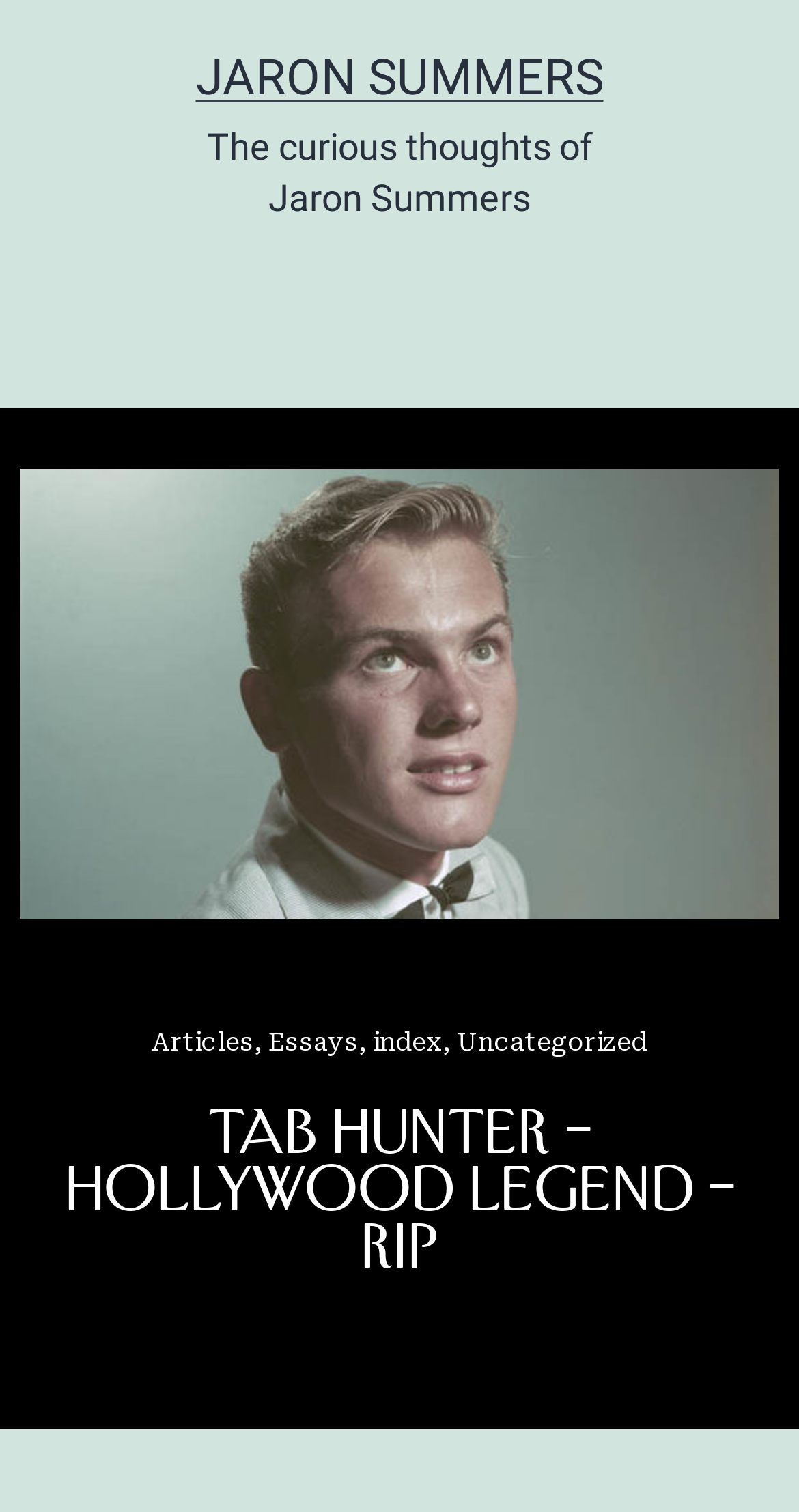What is the subtitle of the webpage?
Kindly give a detailed and elaborate answer to the question.

The subtitle of the webpage can be found in the StaticText 'The curious thoughts of Jaron Summers' at the top of the webpage, which suggests that the webpage is about the thoughts and writings of Jaron Summers.